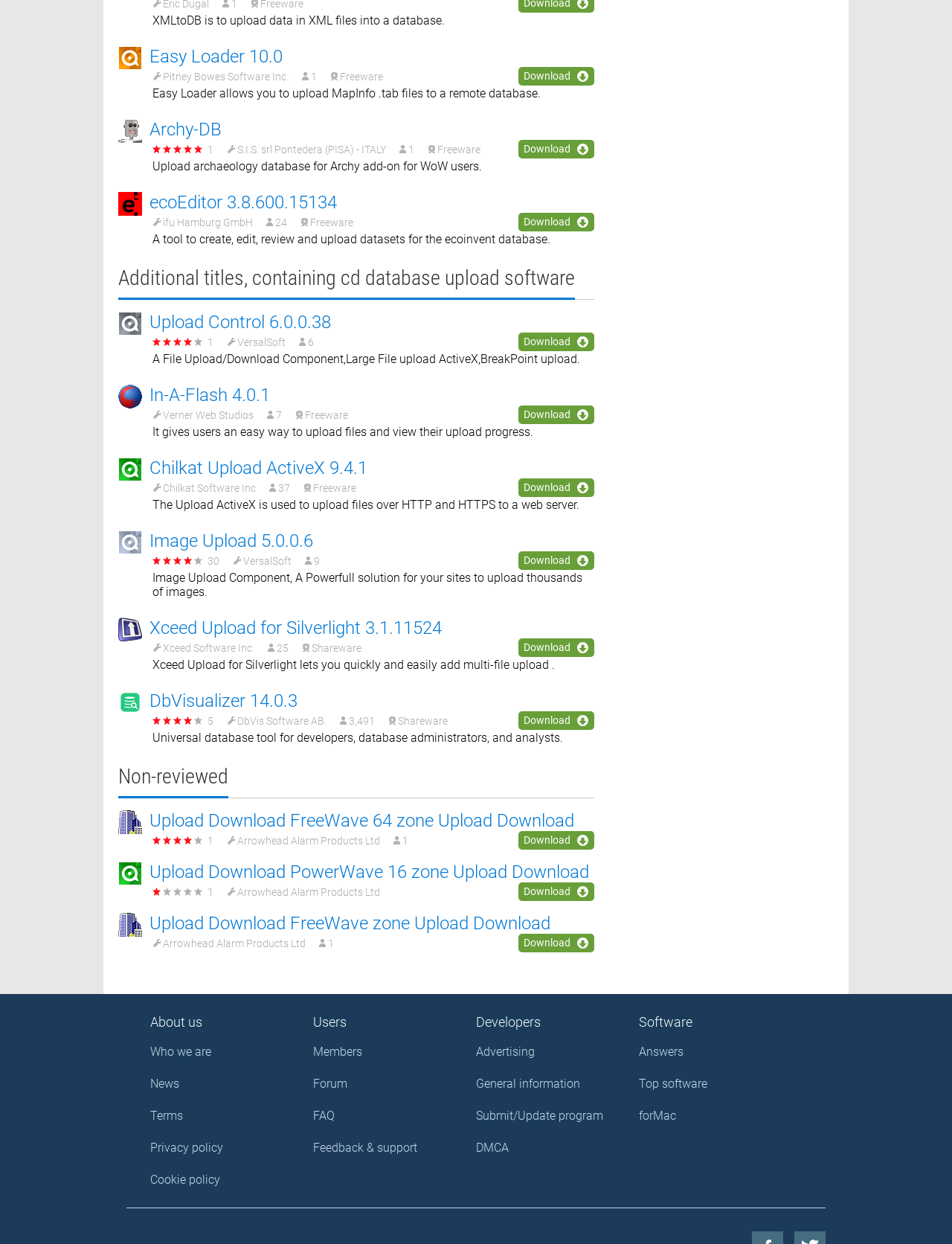Examine the screenshot and answer the question in as much detail as possible: What is the functionality of Chilkat Upload ActiveX?

According to the description of Chilkat Upload ActiveX, it is used to upload files over HTTP and HTTPS to a web server, which suggests that its primary functionality is to facilitate file uploads over secure protocols.